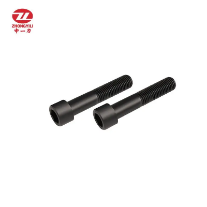What is the shape of the screw head?
Look at the screenshot and respond with one word or a short phrase.

Hexagonal